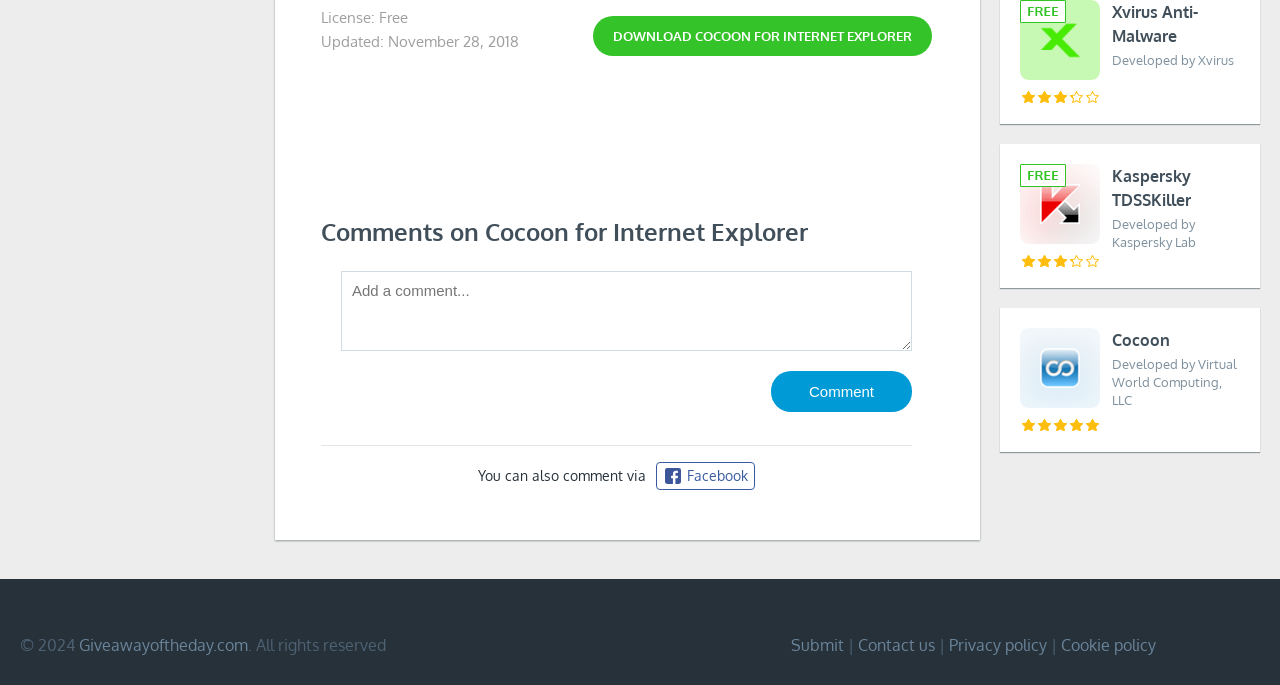What is the purpose of the textbox on the webpage?
Give a single word or phrase answer based on the content of the image.

Add a comment